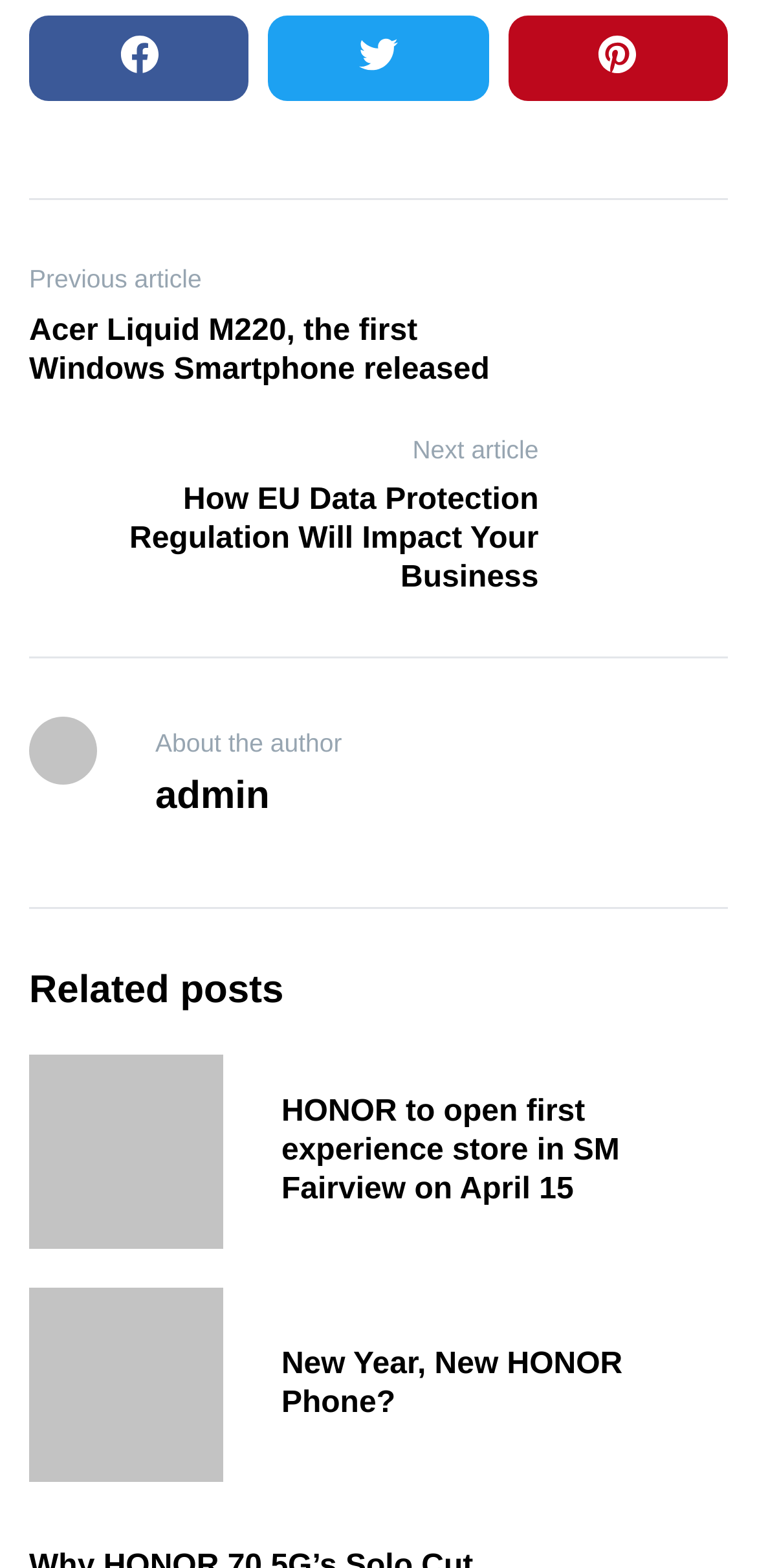What is the topic of the current article?
Using the image, give a concise answer in the form of a single word or short phrase.

Acer Liquid M220